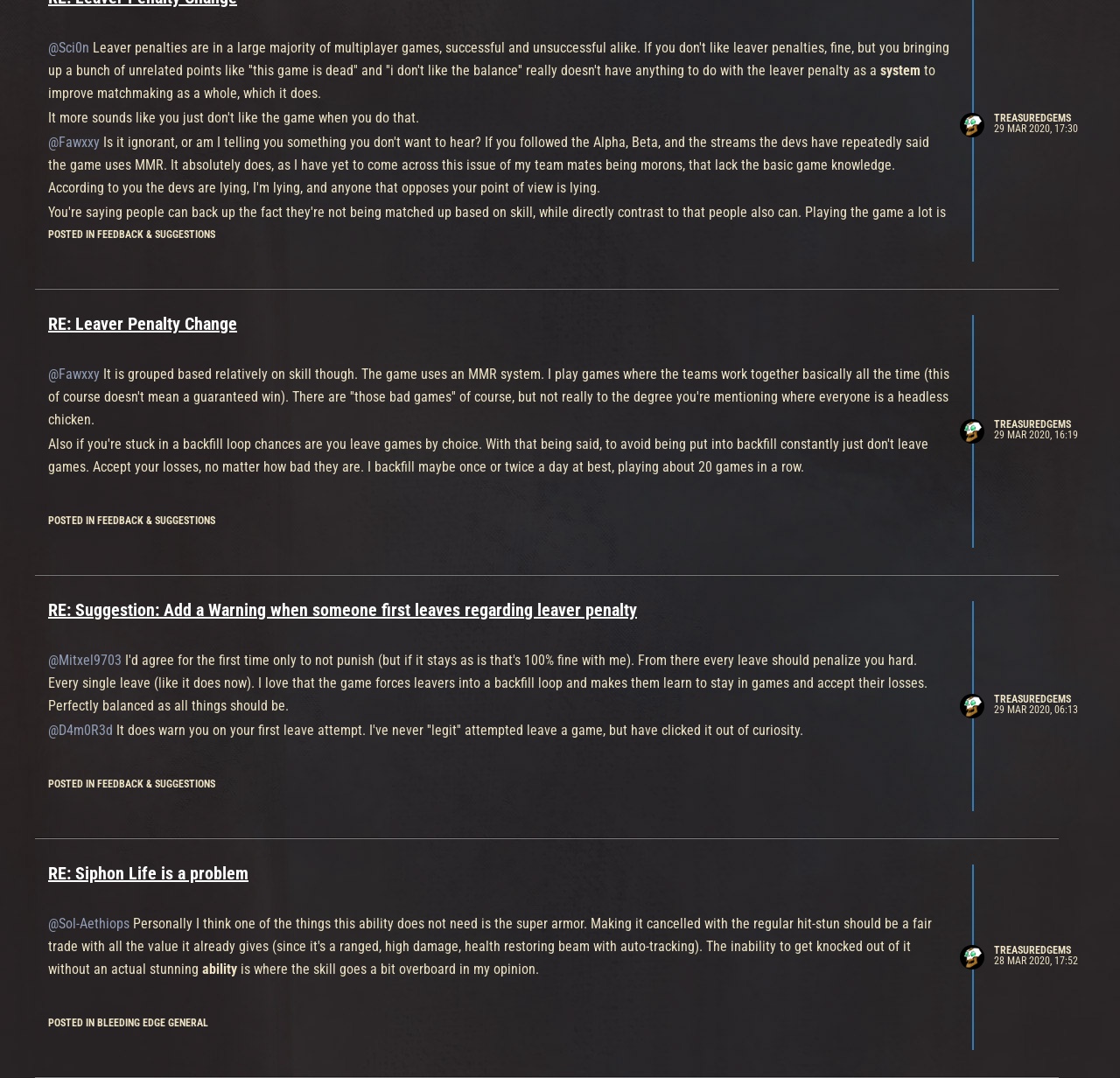Locate the bounding box coordinates of the clickable area to execute the instruction: "Check the post dated 29 Mar 2020, 17:30". Provide the coordinates as four float numbers between 0 and 1, represented as [left, top, right, bottom].

[0.887, 0.114, 0.962, 0.125]